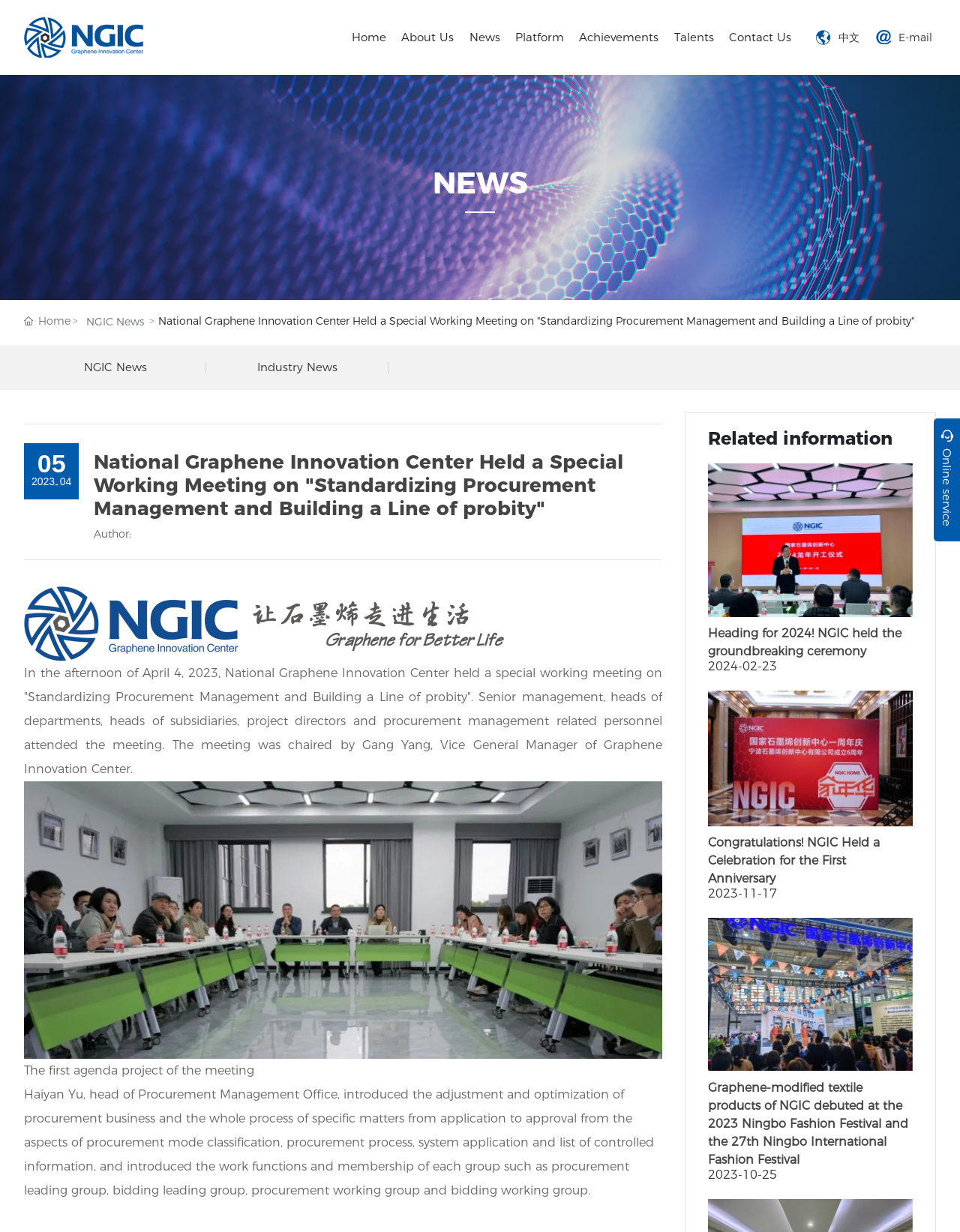Based on the element description "NGIC News", predict the bounding box coordinates of the UI element.

[0.087, 0.292, 0.153, 0.304]